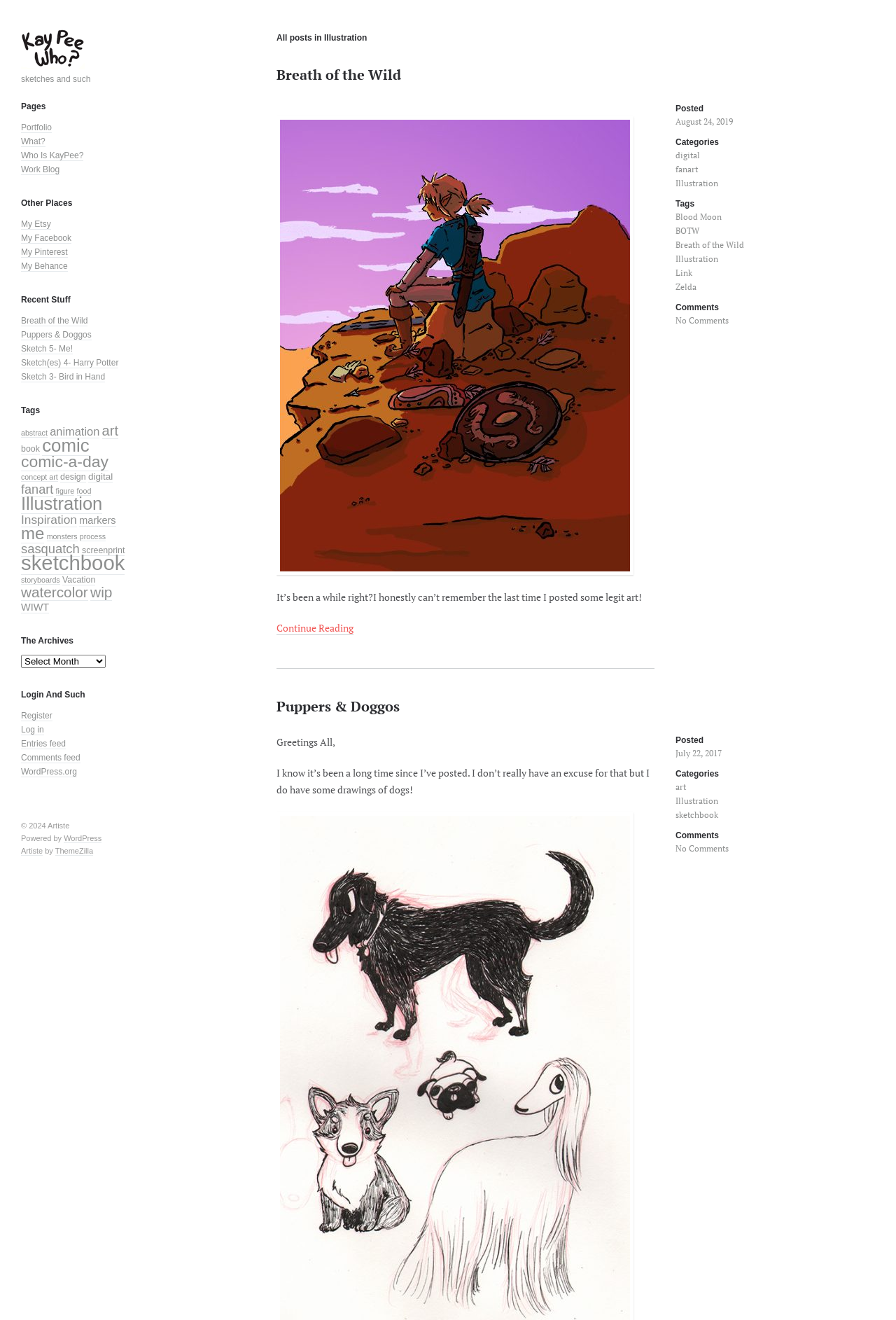What is the category of the post 'Breath of the Wild'?
From the details in the image, answer the question comprehensively.

The post 'Breath of the Wild' has three categories: digital, fanart, and Illustration. This can be found in the 'Categories' section of the post, which lists the categories that the post belongs to.